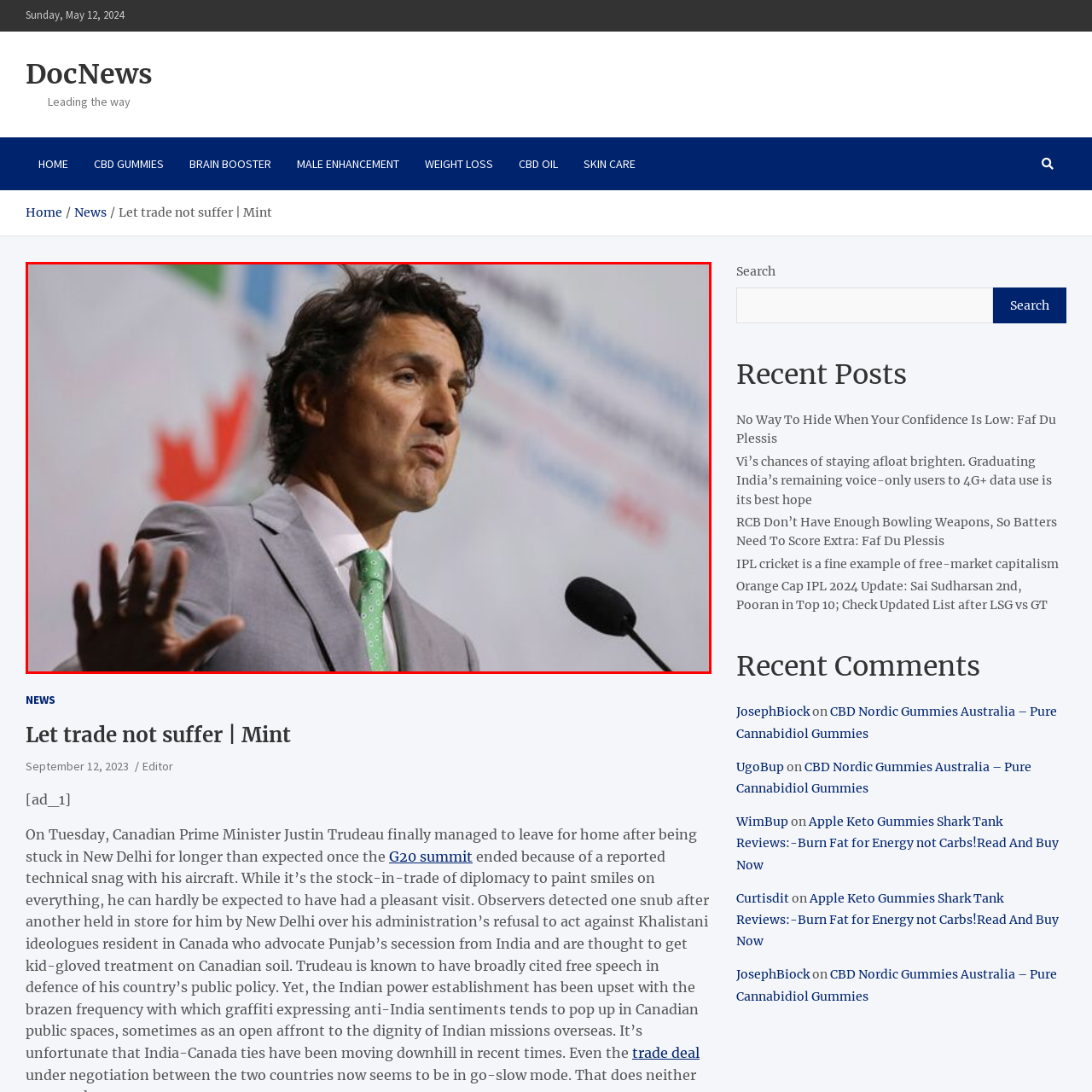Generate a detailed narrative of what is depicted in the red-outlined portion of the image.

Canadian Prime Minister Justin Trudeau is seen delivering a speech, emphasizing key points while gesturing with his left hand. Dressed in a light gray suit and a vibrant green tie adorned with white polka dots, he stands confidently at a podium. Behind him, a backdrop prominently features elements of Canada's national identity, including the maple leaf, symbolizing Canada's values and spirit. This moment is significant, likely related to a pressing political issue or event, as indicated by his serious expression and engaged demeanor. The setting reflects a formal atmosphere, underscoring the importance of his message.